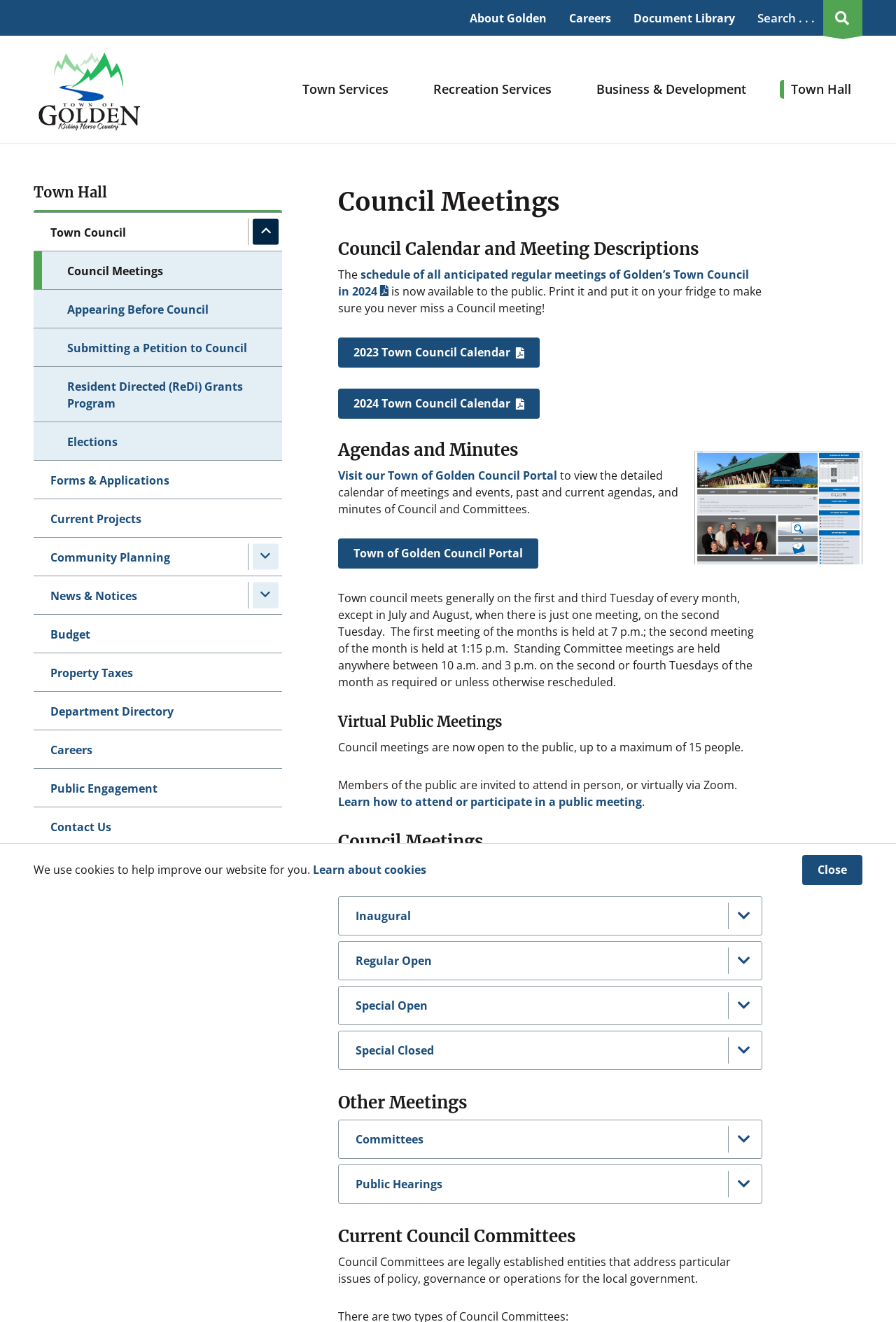Given the webpage screenshot, identify the bounding box of the UI element that matches this description: "Learn about cookies".

[0.349, 0.652, 0.476, 0.664]